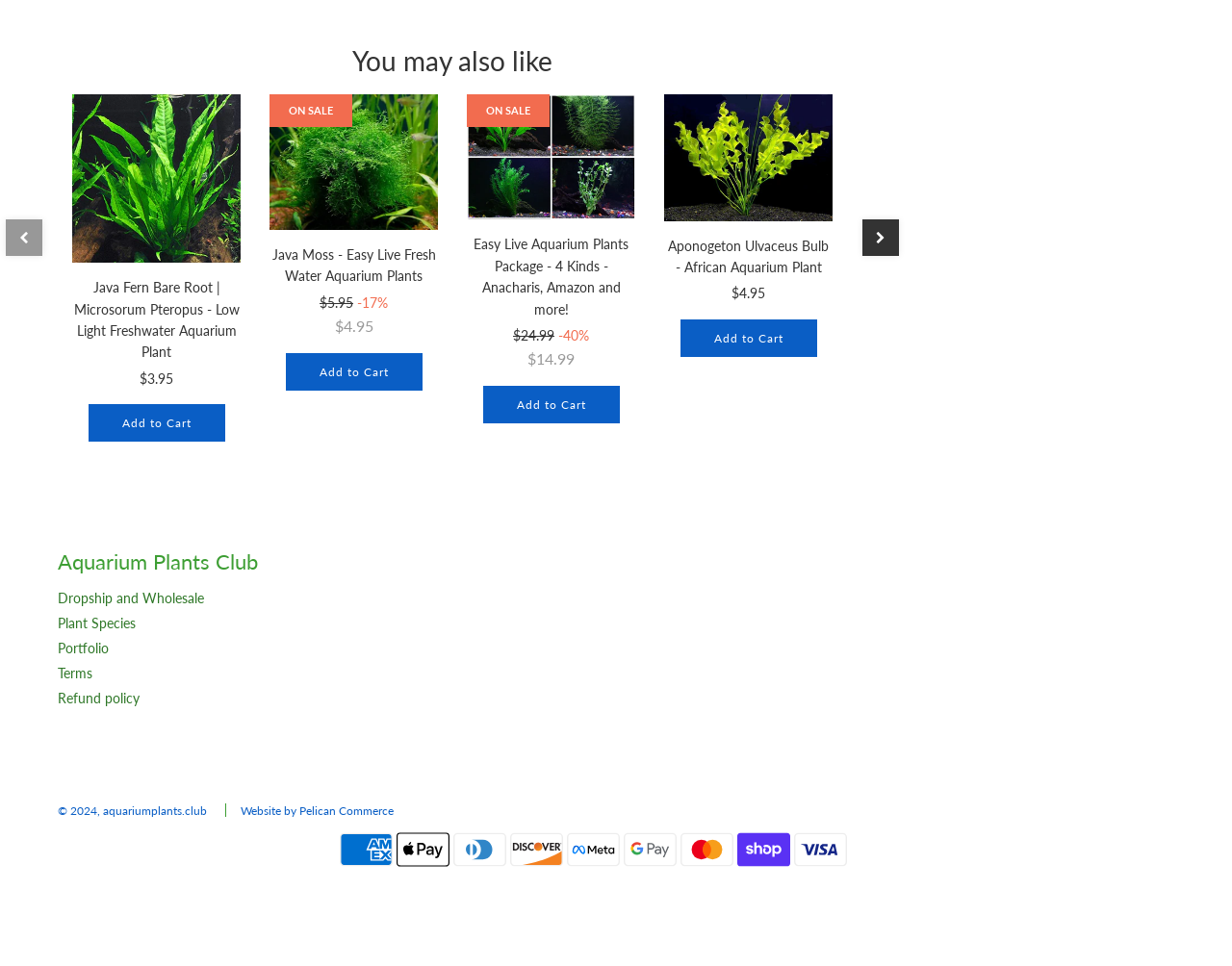Respond with a single word or phrase:
How many 'ON SALE' labels are on the page?

3